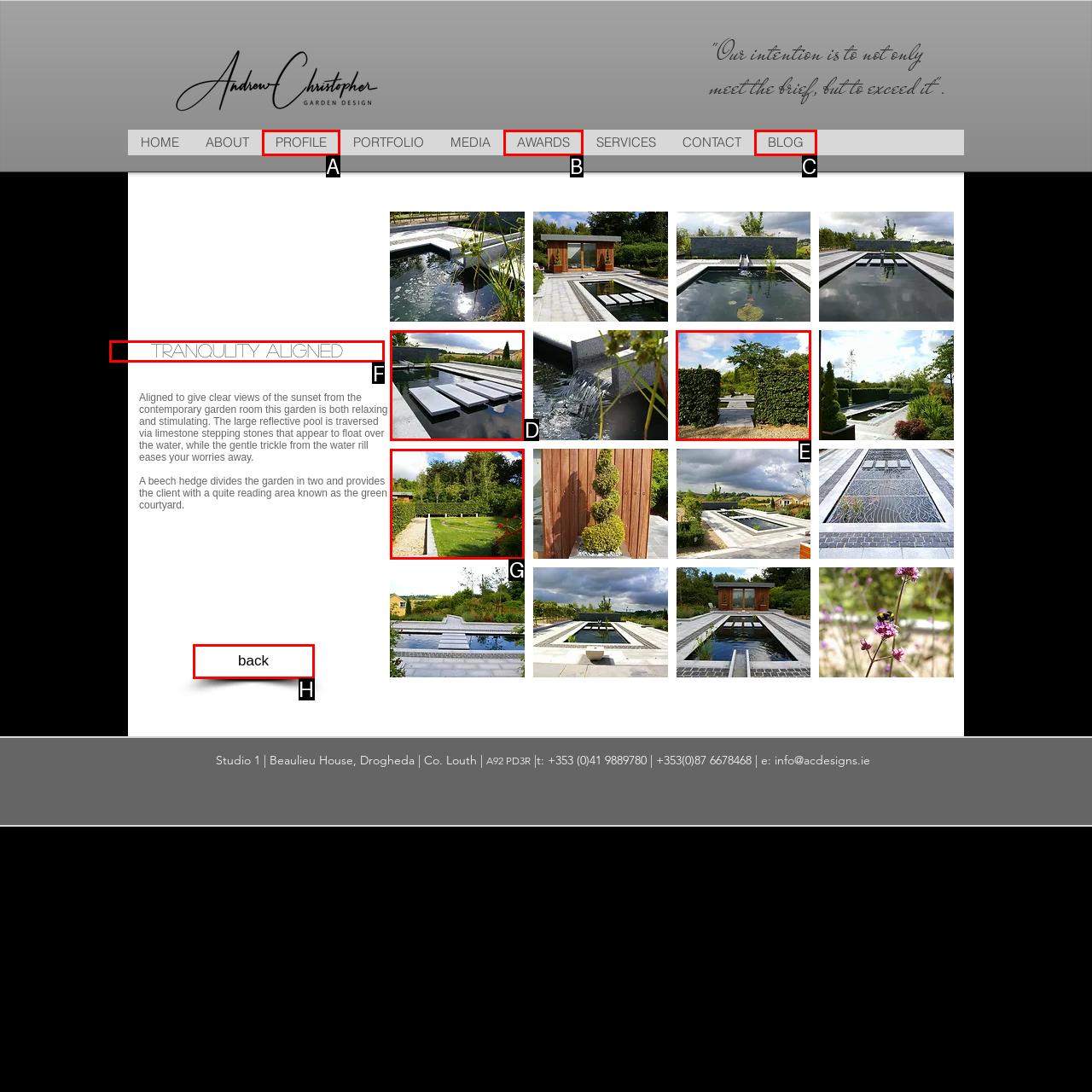Based on the choices marked in the screenshot, which letter represents the correct UI element to perform the task: View the 'Tranqulity Aligned' heading?

F